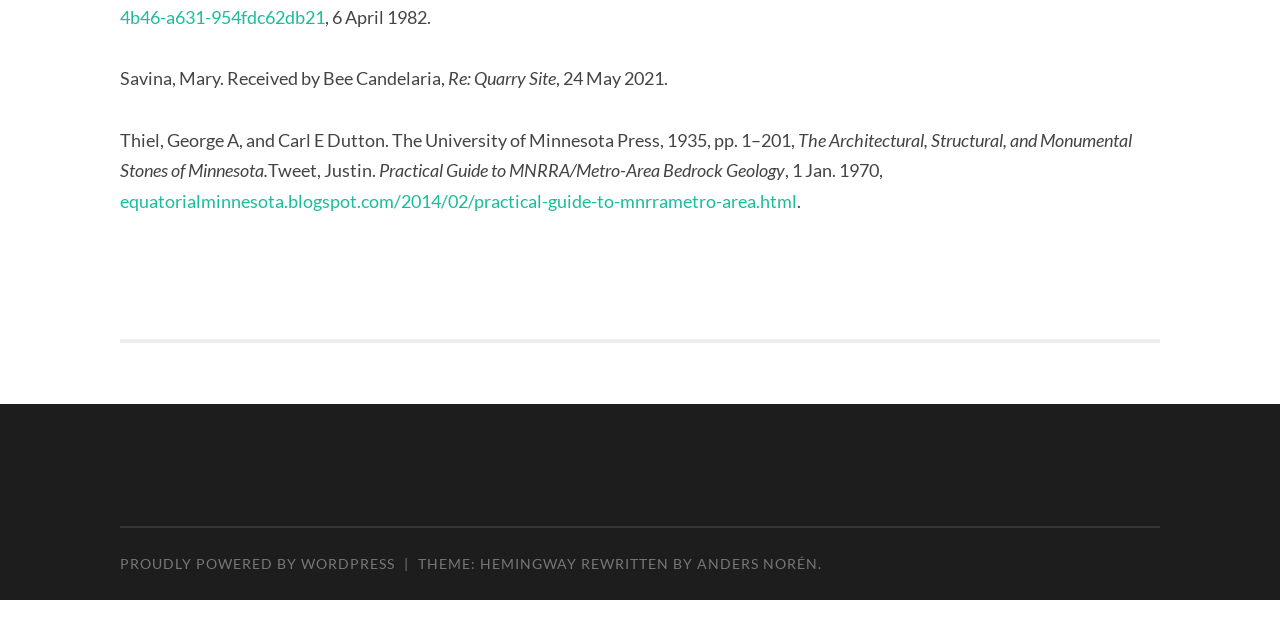What is the title of the book mentioned?
Using the image as a reference, answer the question with a short word or phrase.

The Architectural, Structural, and Monumental Stones of Minnesota